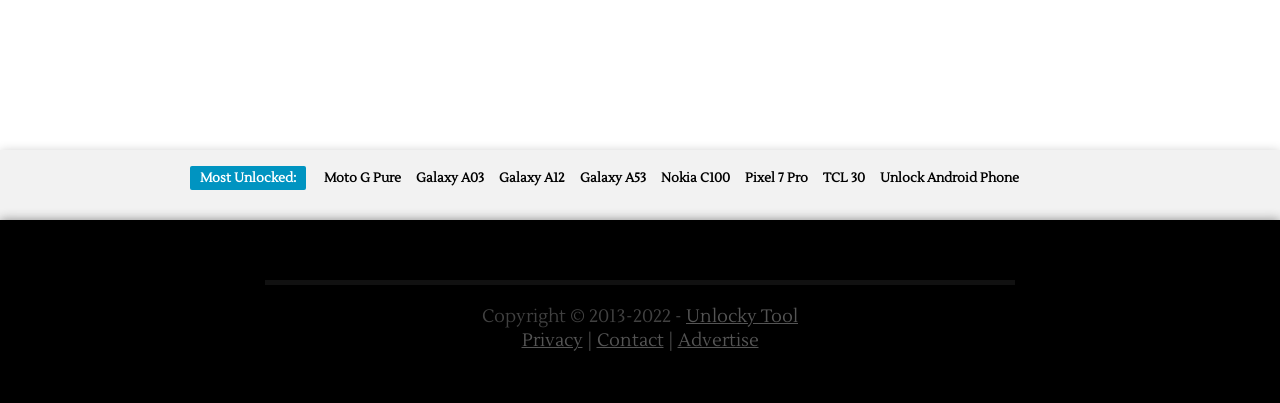Point out the bounding box coordinates of the section to click in order to follow this instruction: "Click on Moto G Pure".

[0.253, 0.422, 0.313, 0.462]